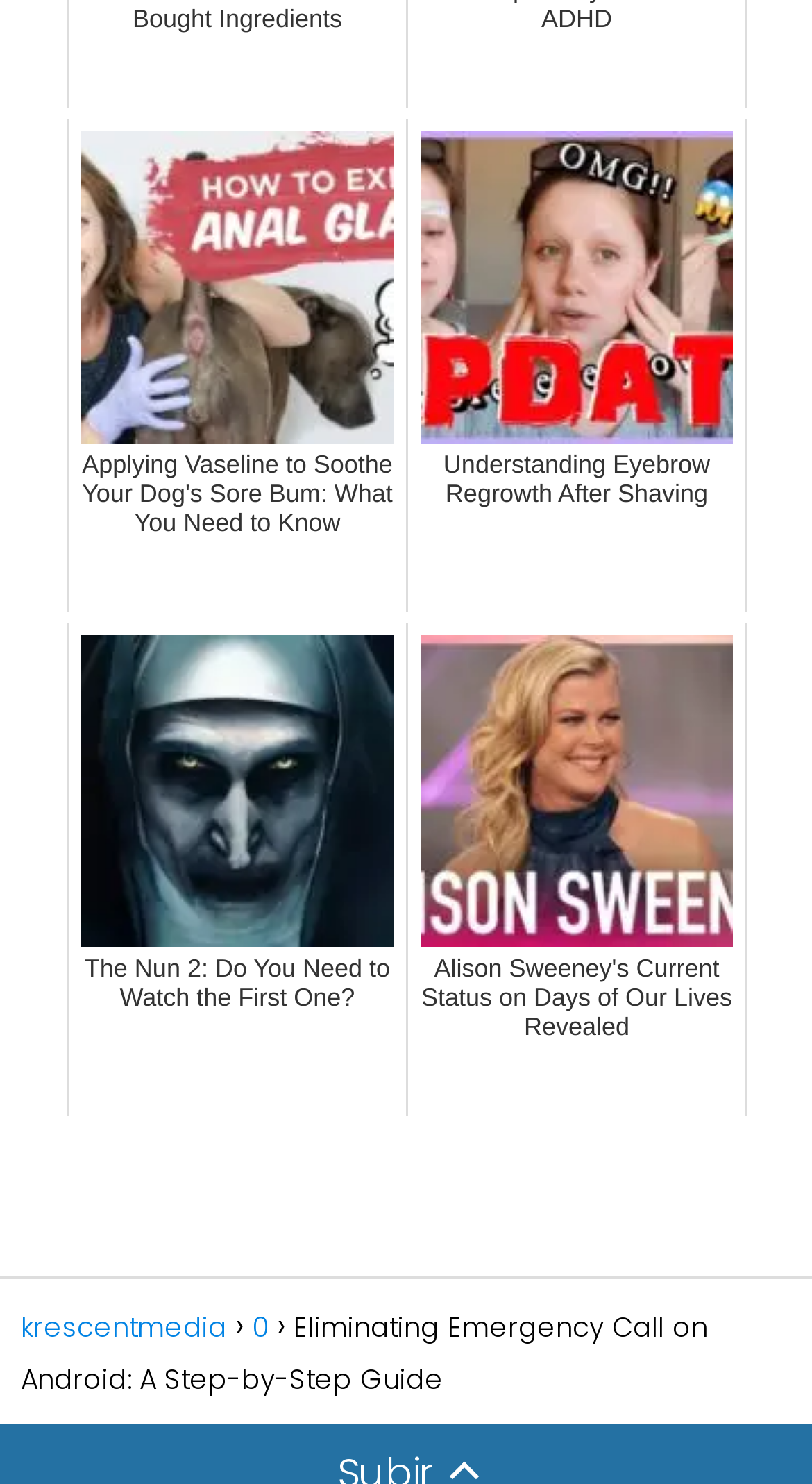Use the information in the screenshot to answer the question comprehensively: What is the title of the static text at the bottom of the page?

The static text at the bottom of the page has the text 'Eliminating Emergency Call on Android: A Step-by-Step Guide', which suggests that the title is 'Eliminating Emergency Call on Android'.